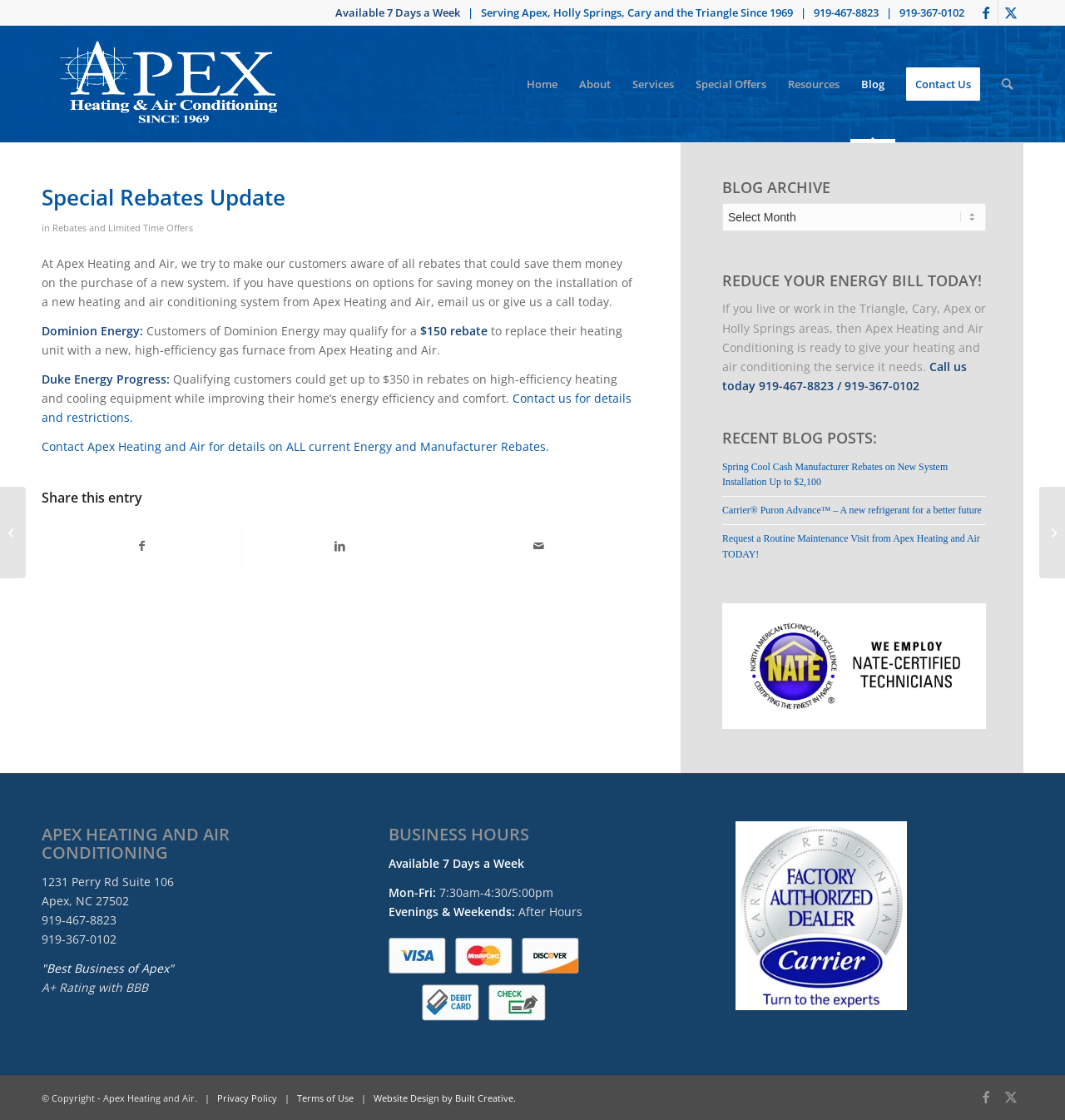Determine the webpage's heading and output its text content.

Special Rebates Update